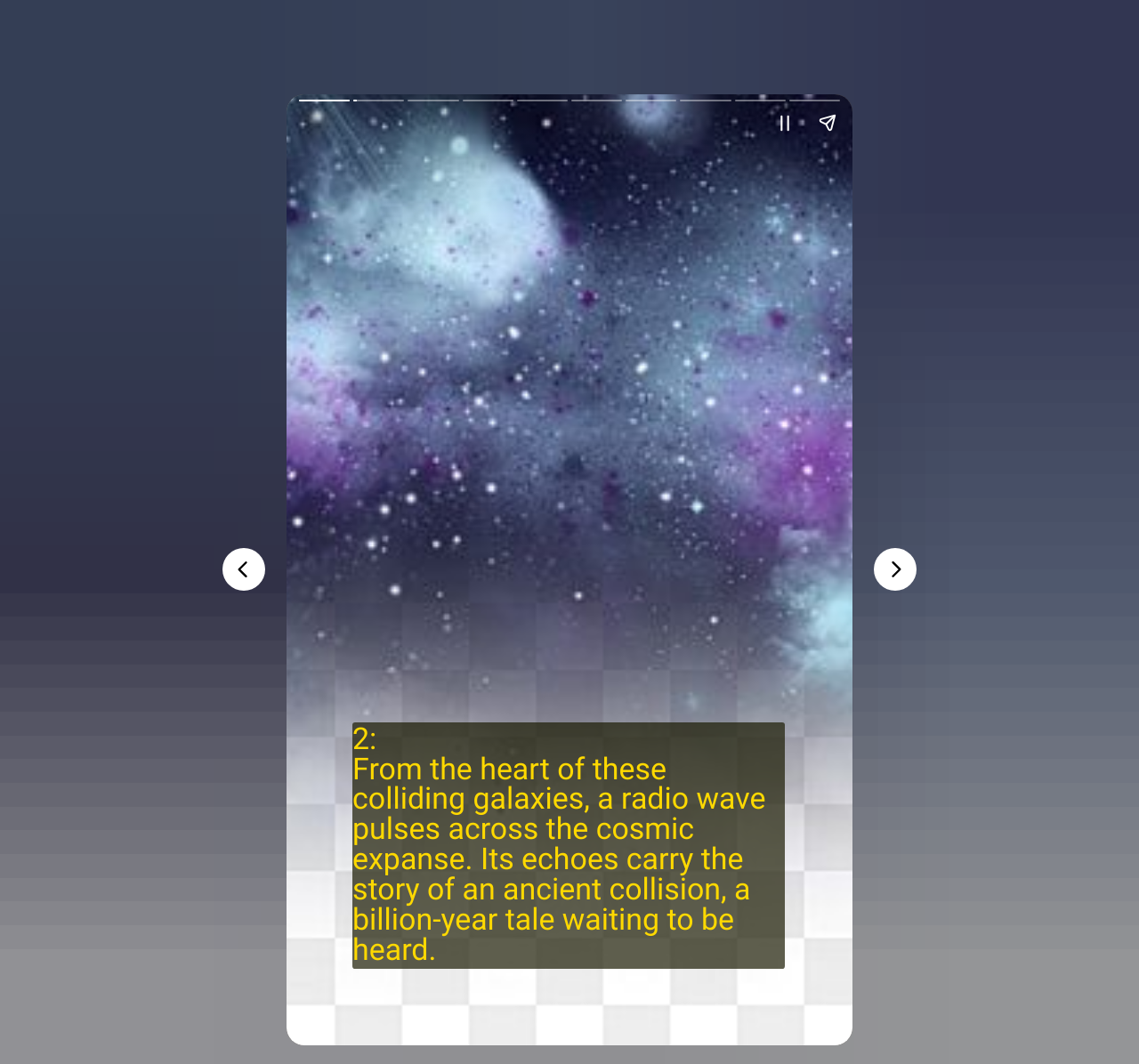Please examine the image and provide a detailed answer to the question: What is the source of the radio wave?

The radio wave is coming from the heart of colliding galaxies, which is mentioned in the heading of the webpage.